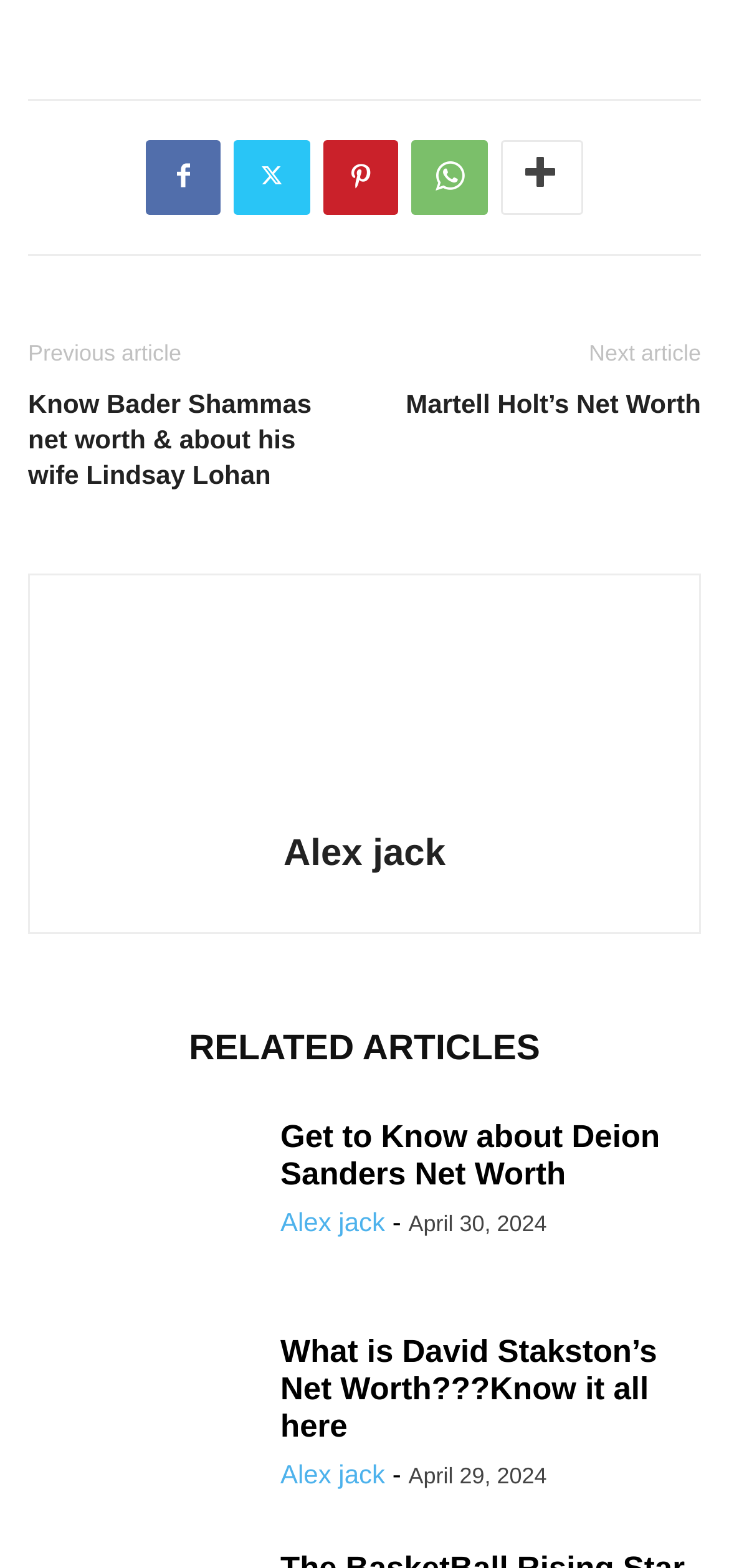Determine the bounding box for the HTML element described here: "Pinterest". The coordinates should be given as [left, top, right, bottom] with each number being a float between 0 and 1.

[0.444, 0.089, 0.546, 0.137]